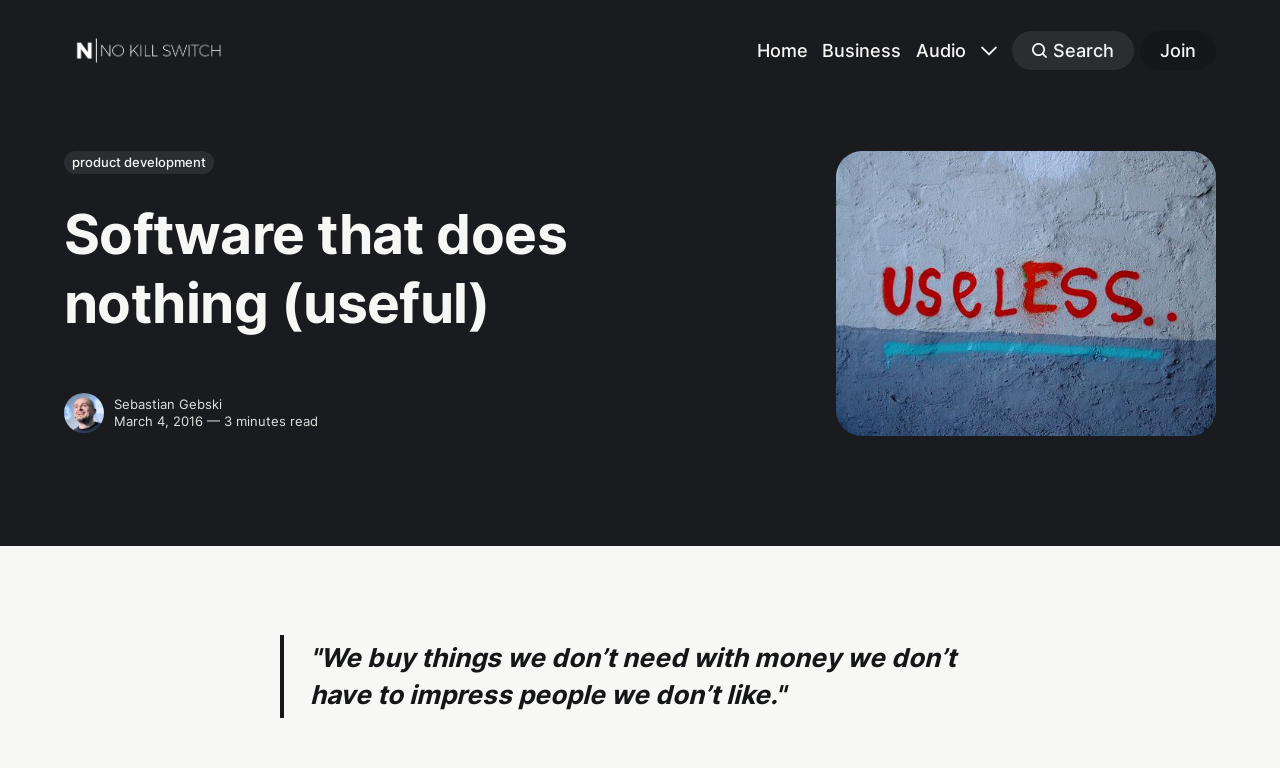Detail the webpage's structure and highlights in your description.

This webpage appears to be a personal blog or website, with a focus on software development and technology. At the top left corner, there is a link to the "No Kill Switch home" page, accompanied by a small image. To the right of this, there is a navigation menu with links to "Home", "Business", "Audio", and other sections.

On the top right side, there are two small images, followed by a "Search" text field and a "Join" link. The "Join" link expands to reveal more links, including "product development", a heading that repeats the title "Software that does nothing (useful)", and a link to "Sebastian Gebski", which is accompanied by a small image.

Below the navigation menu, there is a large image that takes up most of the width of the page. Above this image, there is a timestamp with the date "March 4, 2016" and a reading time of "3 minutes". To the left of the image, there is a blockquote with a quote from Tyler Durden, a character from the movie "Fight Club", which reads "We buy things we don’t need with money we don’t have to impress people we don’t like."